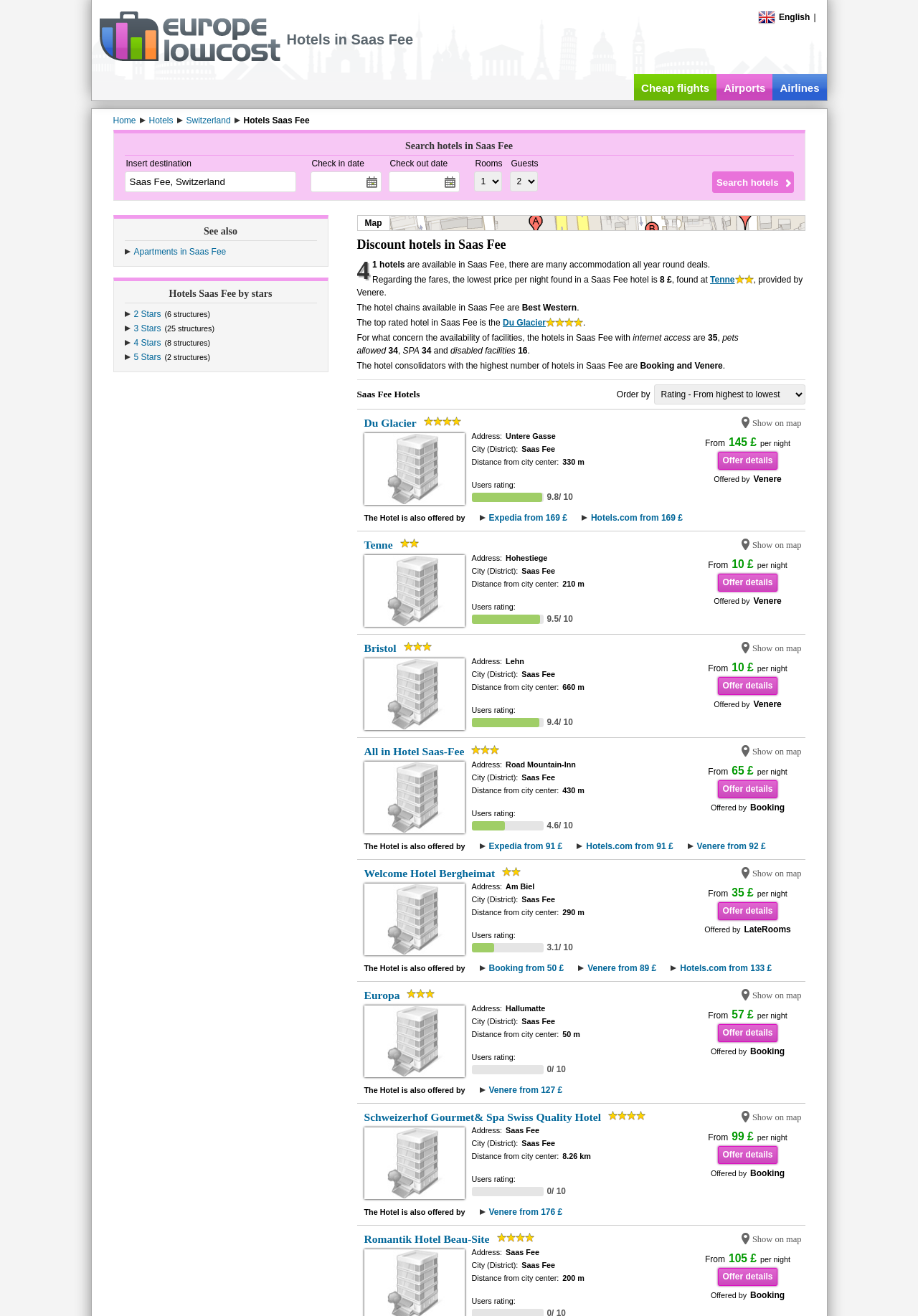How many hotels are available in Saas Fee?
By examining the image, provide a one-word or phrase answer.

41